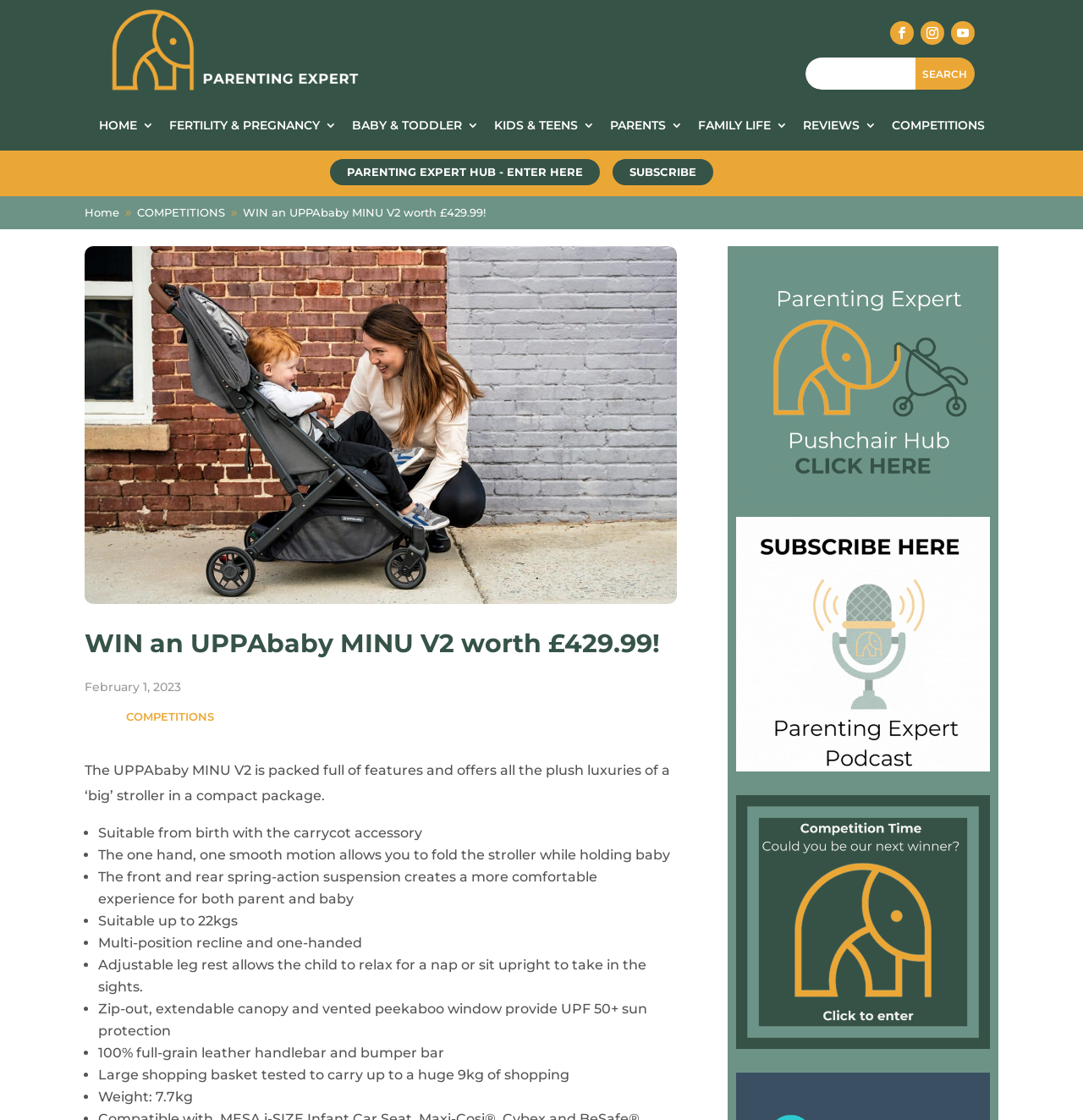Offer a meticulous description of the webpage's structure and content.

This webpage appears to be a parenting website, specifically a competition page to win an UPPAbaby MINU V2 stroller worth £429.99. At the top of the page, there is a logo and a navigation menu with links to various sections of the website, including "Home", "Fertility & Pregnancy", "Baby & Toddler", and "Competitions".

Below the navigation menu, there is a prominent banner with a call-to-action to enter the competition. The banner features an image of the UPPAbaby MINU V2 stroller and a heading that reads "WIN an UPPAbaby MINU V2 worth £429.99!". 

To the right of the banner, there is a search bar with a button labeled "Search". Above the search bar, there are three social media links represented by icons.

The main content of the page is divided into two sections. The left section features a detailed description of the UPPAbaby MINU V2 stroller, including its features and specifications. The text is organized into a list with bullet points, making it easy to read and understand. 

The right section of the page features three advertisements, each with an image and a link. The advertisements are for a pushchair hub, a podcast, and a competition.

At the bottom of the page, there is a footer section with links to various parts of the website, including "Home", "Competitions", and "Subscribe".